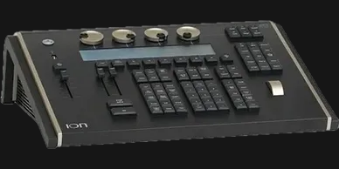Based on the image, provide a detailed and complete answer to the question: 
What is the significance of the Ion logo on the control surface?

The Ion logo on the control surface emphasizes its brand identity, indicating that it is a product of ETC Ion, a well-known brand in the lighting industry.